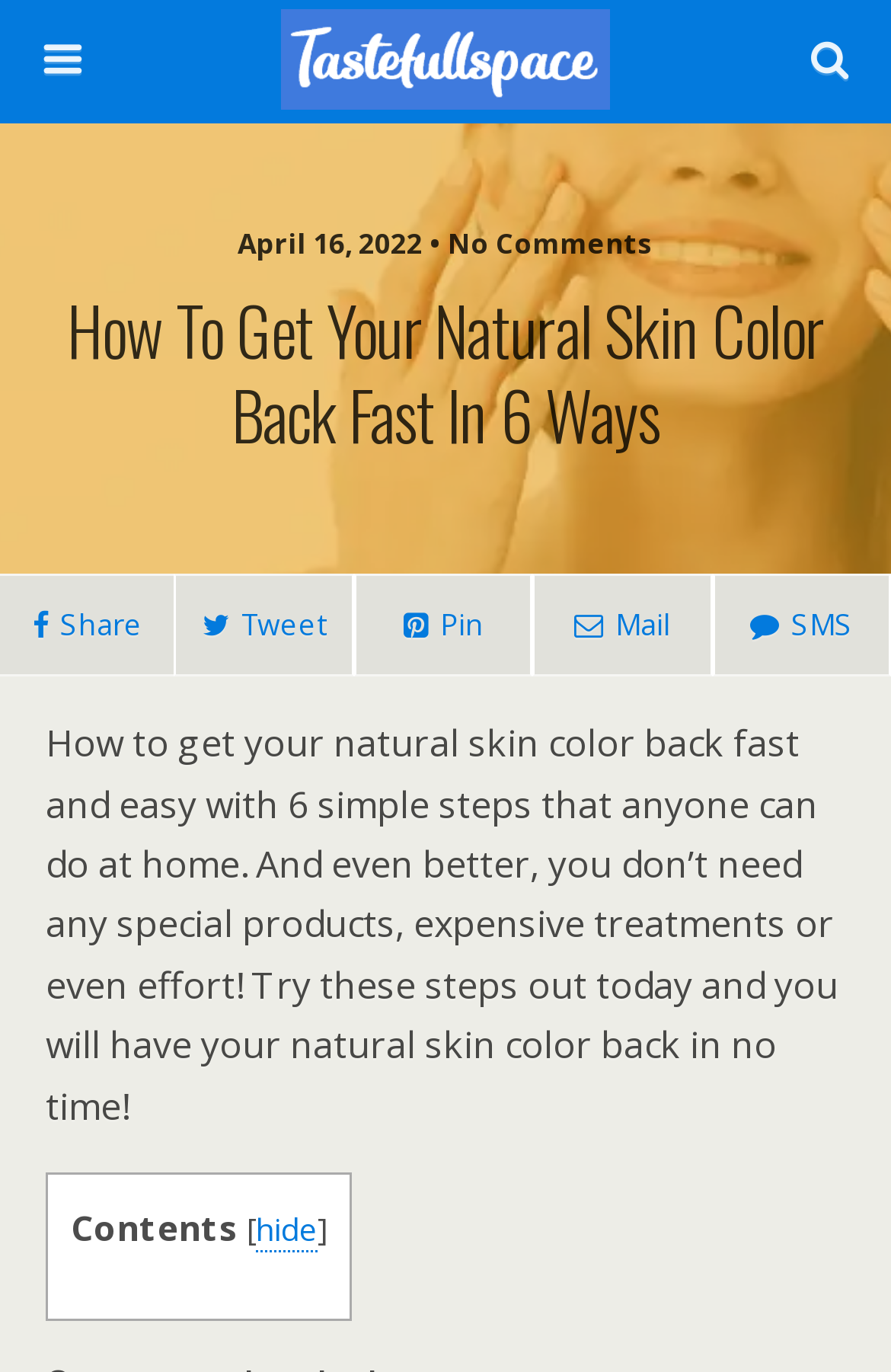Use the details in the image to answer the question thoroughly: 
What is the date of the article?

I found the date of the article by looking at the StaticText element with the text 'April 16, 2022 • No Comments' which is located at the top of the webpage.